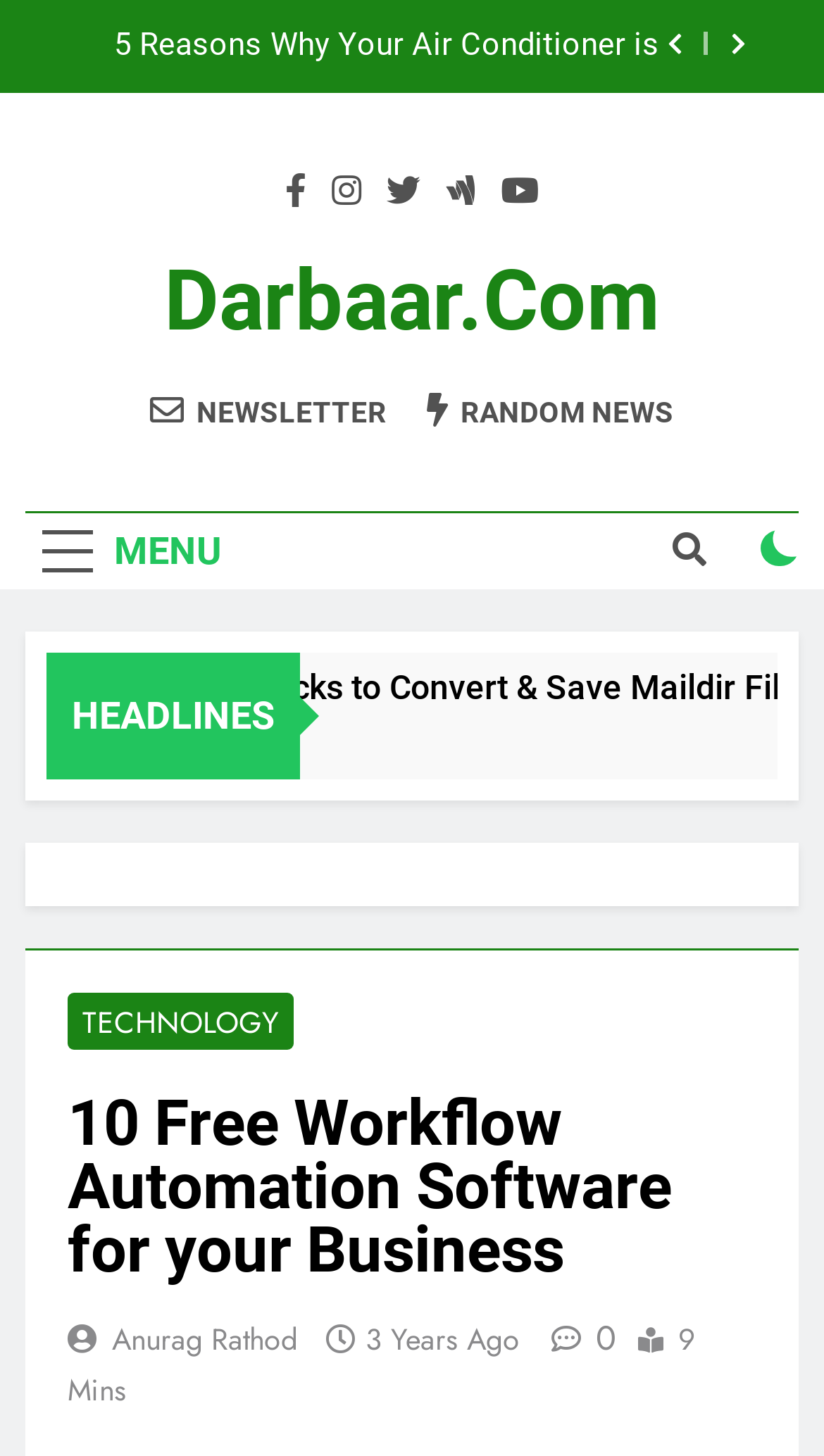Offer a thorough description of the webpage.

The webpage appears to be a blog or news article page, with a focus on business and technology. At the top, there is a title "10 Free Workflow Automation Software for your Business" and a button with an icon on the right side. Below the title, there are two buttons with icons, and a list item with a link to an article titled "Crafting the Perfect Custom Bath Bomb Packaging".

On the left side, there are several social media links, including Facebook, Twitter, and LinkedIn, represented by their respective icons. Below these links, there is a link to a newsletter and another link to random news.

On the right side, there is a menu button and a button with a search icon. Above these buttons, there is a checkbox. 

The main content of the page is divided into sections, with a heading "HEADLINES" at the top. Below this heading, there are several links to different categories, including "TECHNOLOGY". The main article title "10 Free Workflow Automation Software for your Business" is a heading, and it is followed by the author's name, "Anurag Rathod", and the publication date, "3 Years Ago". There is also a time indicator showing that the article takes "9 Mins" to read.